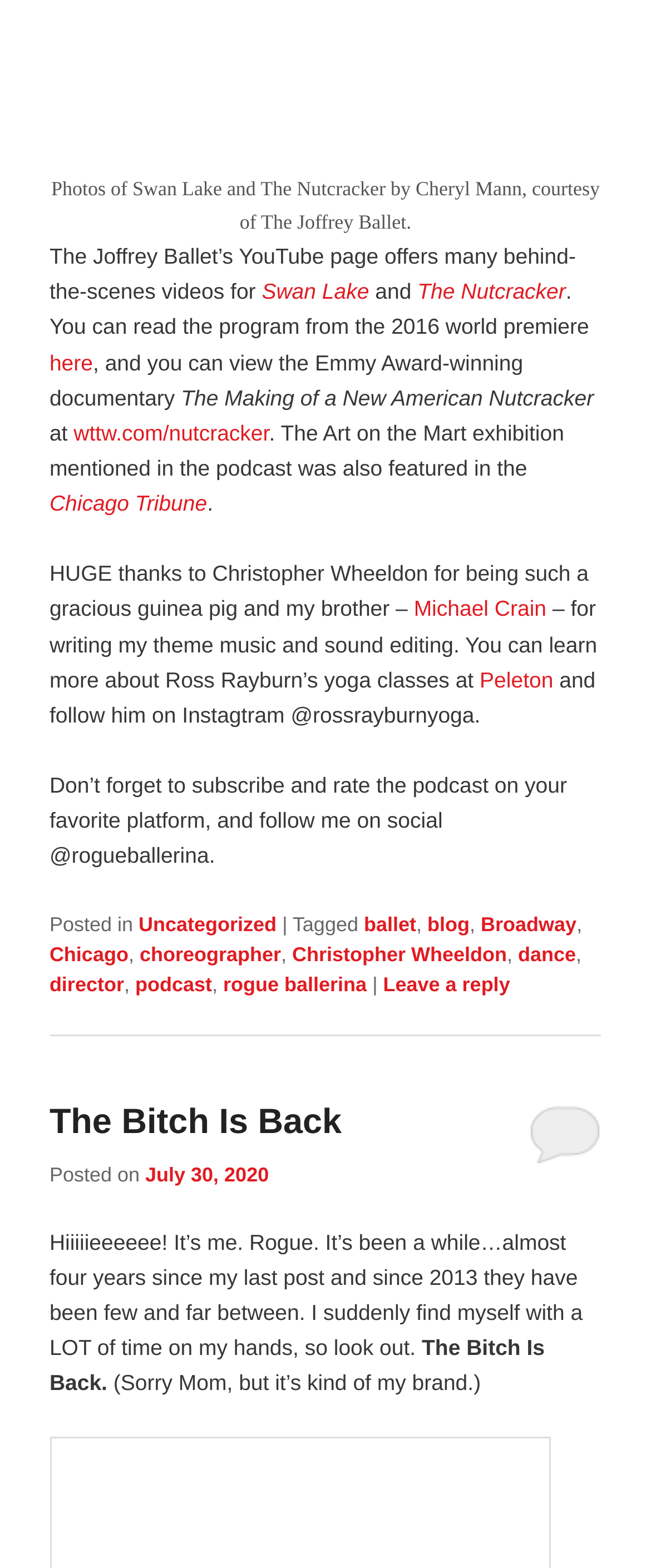What is the date of the post?
Please elaborate on the answer to the question with detailed information.

I found this answer by looking at the link 'July 30, 2020' which is a link element and also a time element.